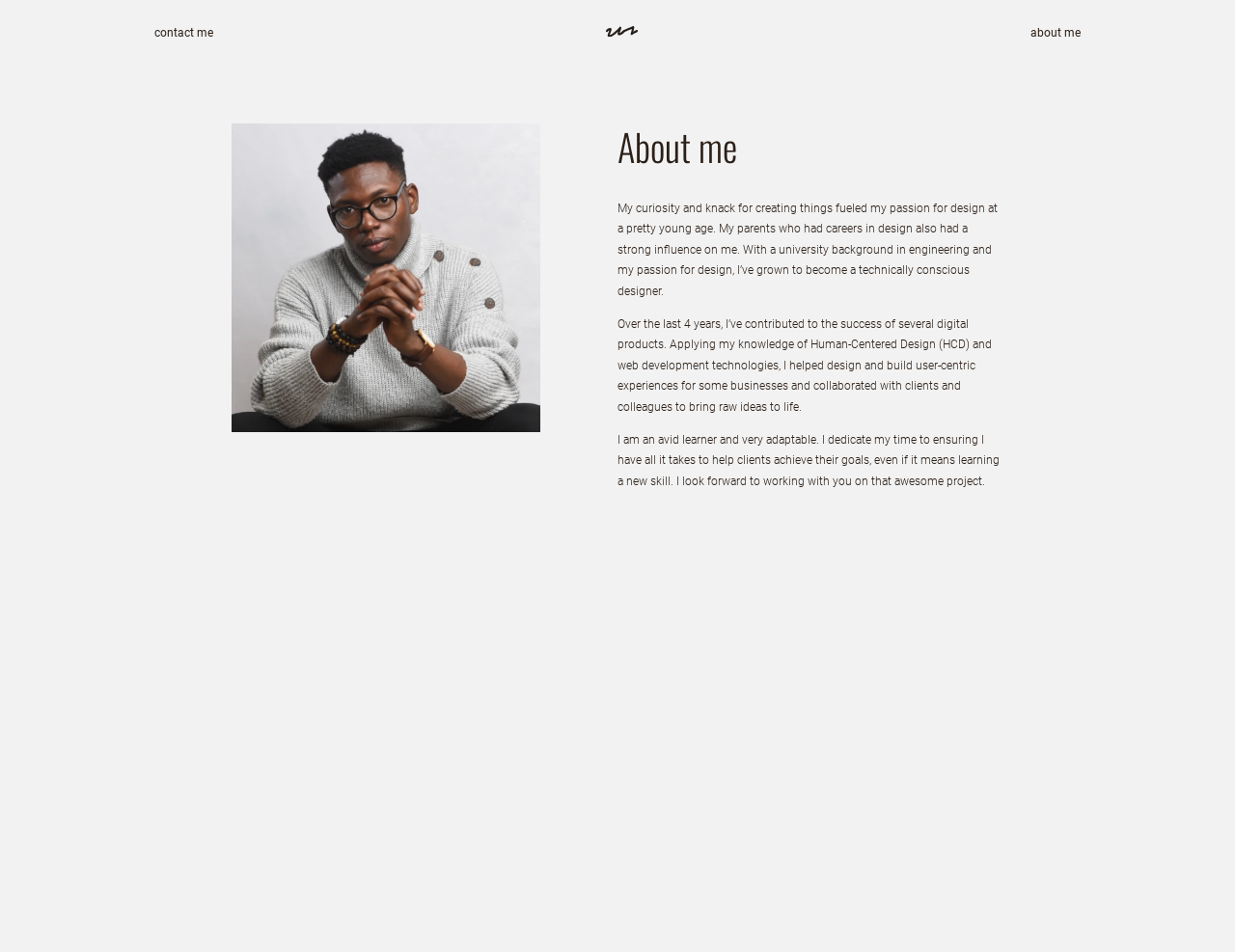Provide the bounding box coordinates for the UI element that is described as: "about me".

[0.834, 0.026, 0.875, 0.042]